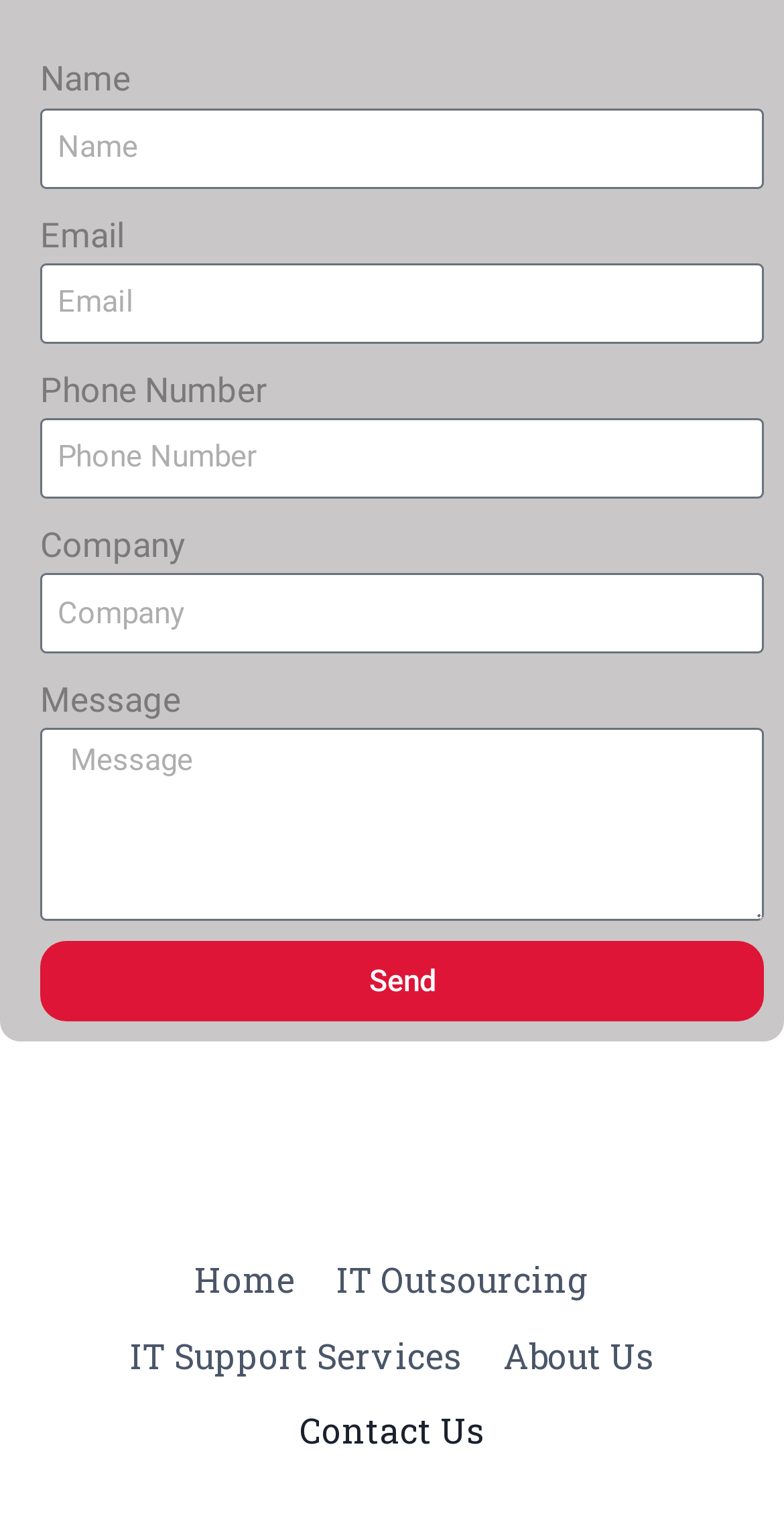Analyze the image and give a detailed response to the question:
How many links are there in the footer navigation?

I counted the number of link elements under the 'Footer Navigation' element, which are 'Home', 'IT Outsourcing', 'IT Support Services', 'About Us', and 'Contact Us'. There are 5 of them.